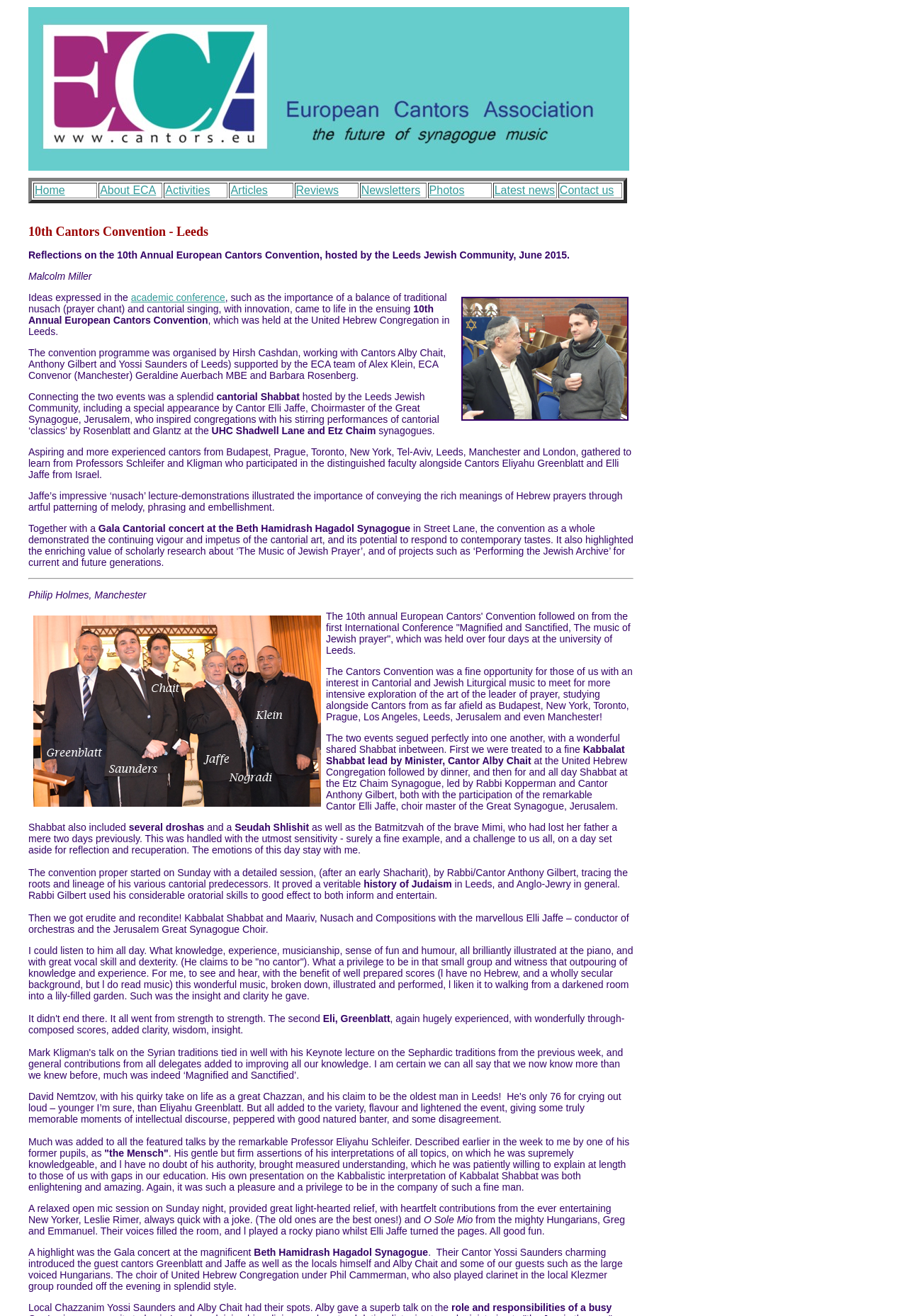Can you pinpoint the bounding box coordinates for the clickable element required for this instruction: "Read more about the 'academic conference'"? The coordinates should be four float numbers between 0 and 1, i.e., [left, top, right, bottom].

[0.144, 0.222, 0.248, 0.23]